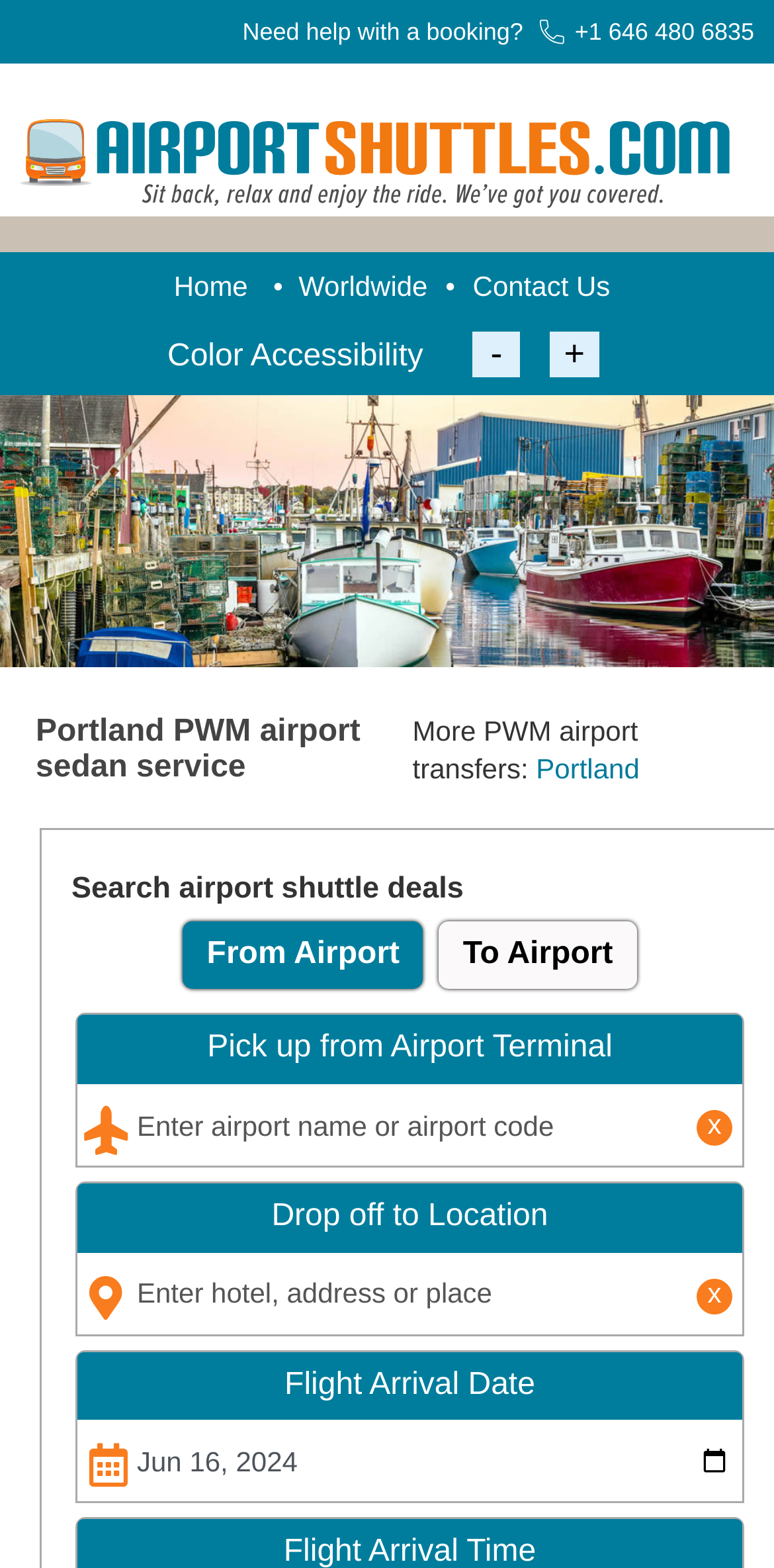Please find the bounding box coordinates (top-left x, top-left y, bottom-right x, bottom-right y) in the screenshot for the UI element described as follows: Color Accessibility

[0.201, 0.209, 0.562, 0.247]